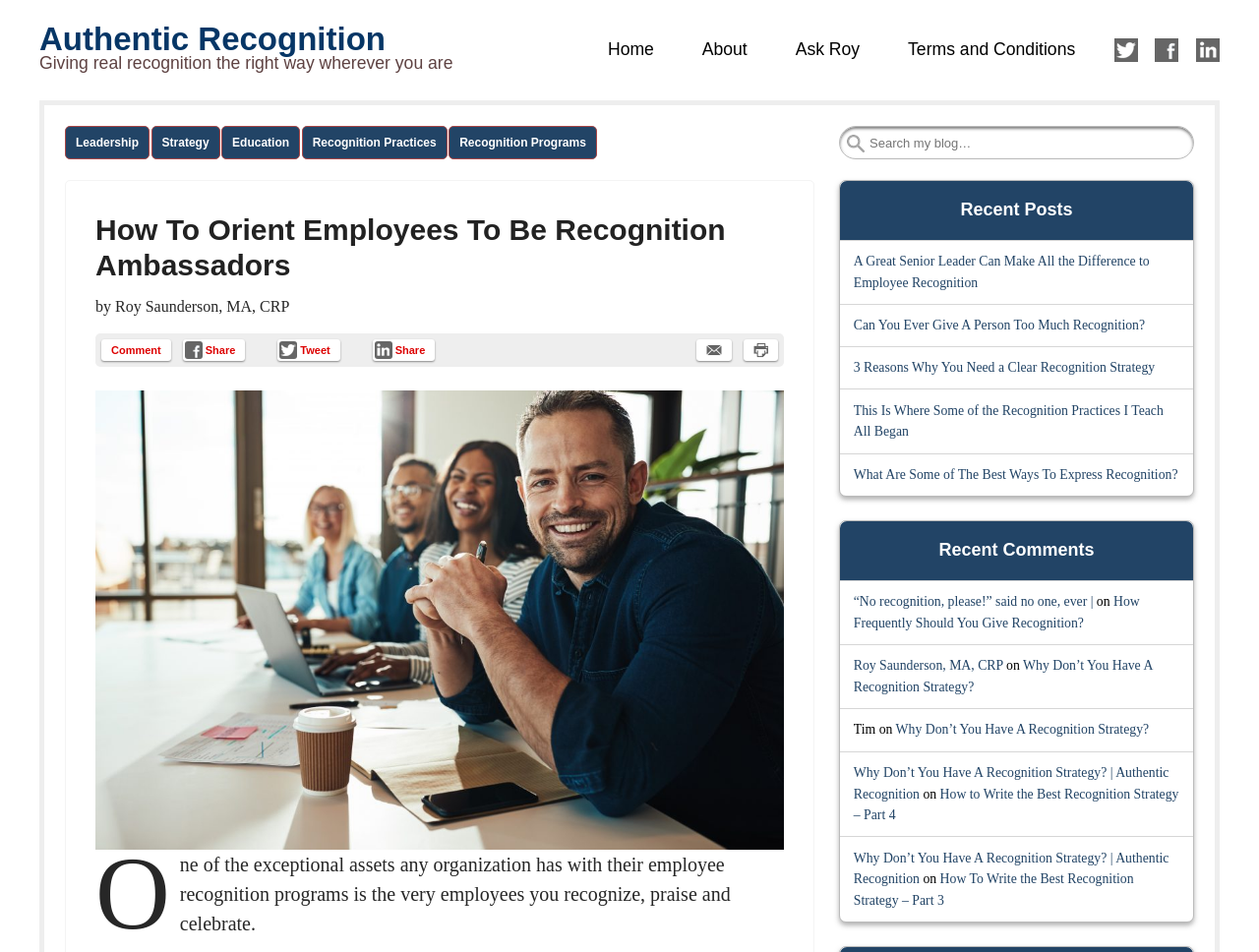Please determine the bounding box coordinates of the element to click in order to execute the following instruction: "Read the recent post 'A Great Senior Leader Can Make All the Difference to Employee Recognition'". The coordinates should be four float numbers between 0 and 1, specified as [left, top, right, bottom].

[0.678, 0.266, 0.913, 0.304]